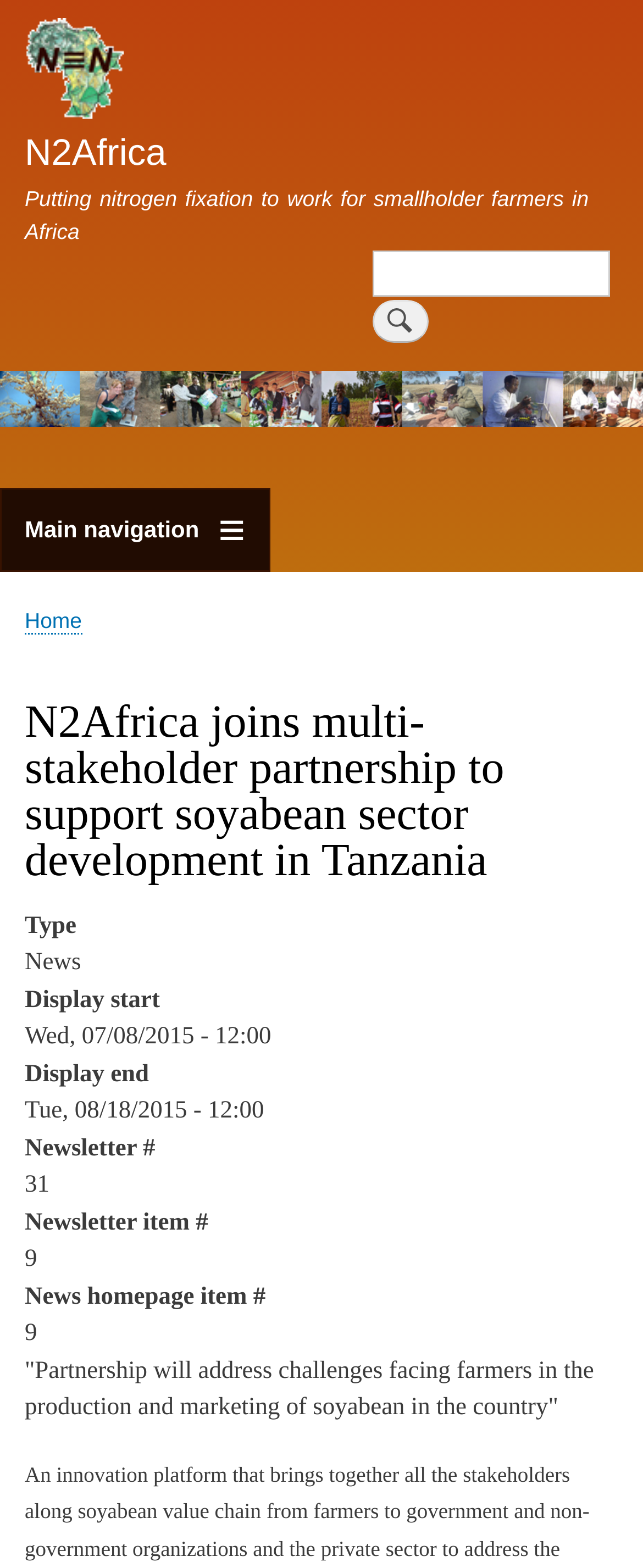What is the purpose of the partnership?
Please respond to the question with a detailed and thorough explanation.

The purpose of the partnership can be inferred from the heading 'N2Africa joins multi-stakeholder partnership to support soyabean sector development in Tanzania', which suggests that the partnership aims to support the development of the soyabean sector in Tanzania.